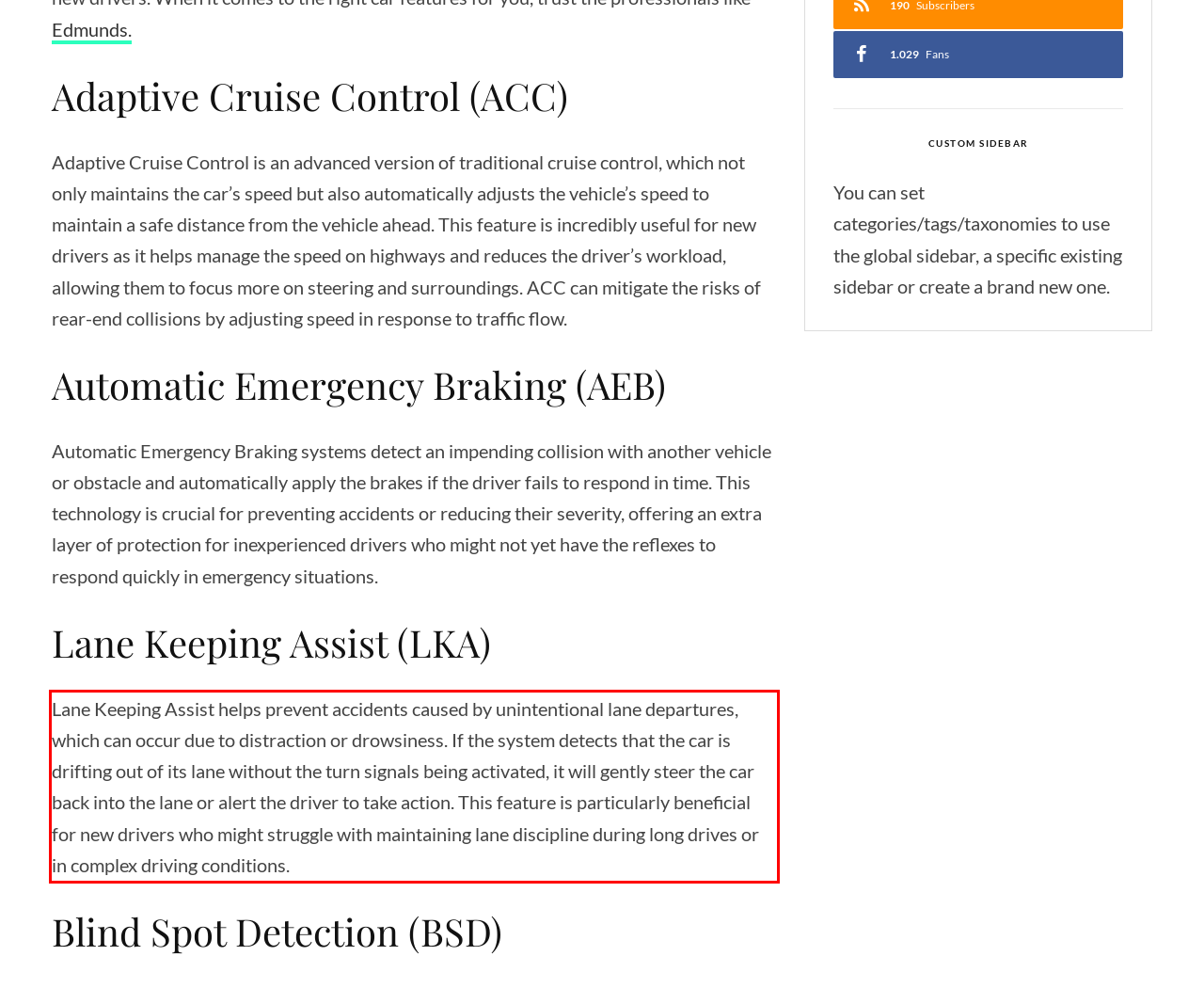Using the webpage screenshot, recognize and capture the text within the red bounding box.

Lane Keeping Assist helps prevent accidents caused by unintentional lane departures, which can occur due to distraction or drowsiness. If the system detects that the car is drifting out of its lane without the turn signals being activated, it will gently steer the car back into the lane or alert the driver to take action. This feature is particularly beneficial for new drivers who might struggle with maintaining lane discipline during long drives or in complex driving conditions.